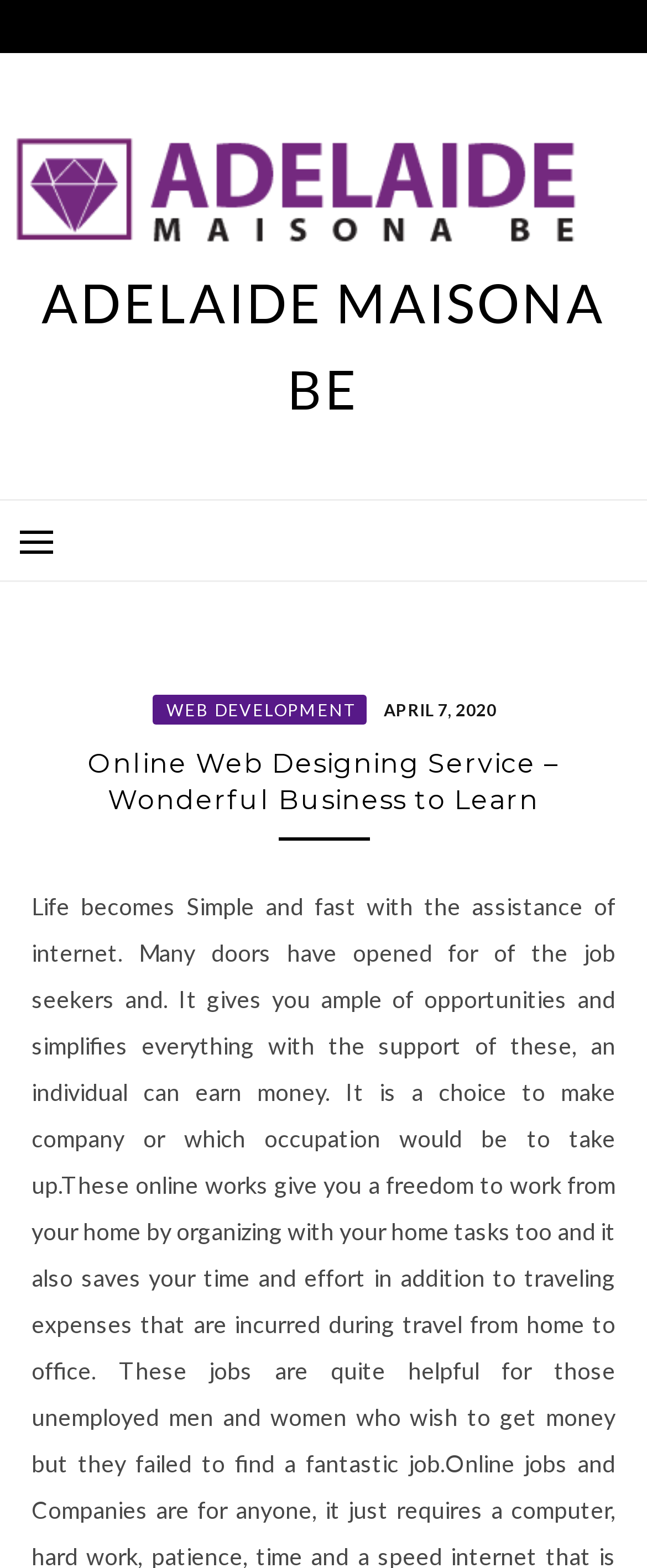Analyze and describe the webpage in a detailed narrative.

The webpage is about Adelaide Maisona Be, an online web designing service. At the top-left corner, there is a link and an image, both labeled as "Adelaide Maisona Be". Below these elements, there is a heading with the same text, "ADELAIDE MAISONA BE", which also contains a link. 

On the top-right side, there is an expandable button that controls the primary menu. When expanded, the menu displays a header with several links, including "WEB DEVELOPMENT" and a dated link "APRIL 7, 2020", which also contains a time element. Below the header, there is another heading that reads "Online Web Designing Service –Wonderful Business to Learn".